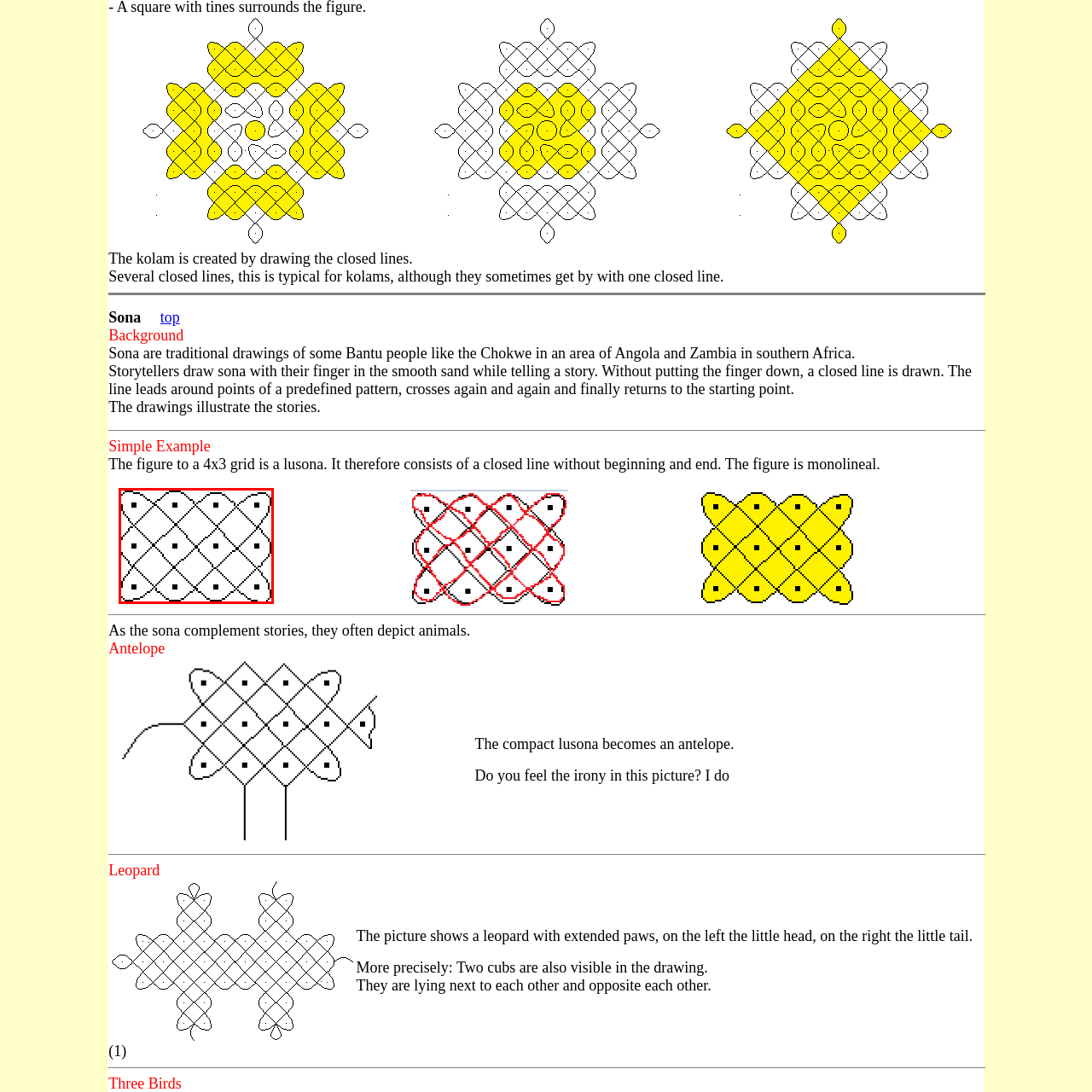What is the purpose of lusonas?
Direct your attention to the image enclosed by the red bounding box and provide a detailed answer to the question.

According to the caption, lusonas are often used as a form of storytelling, with the lines representing a narrative woven through the patterns.